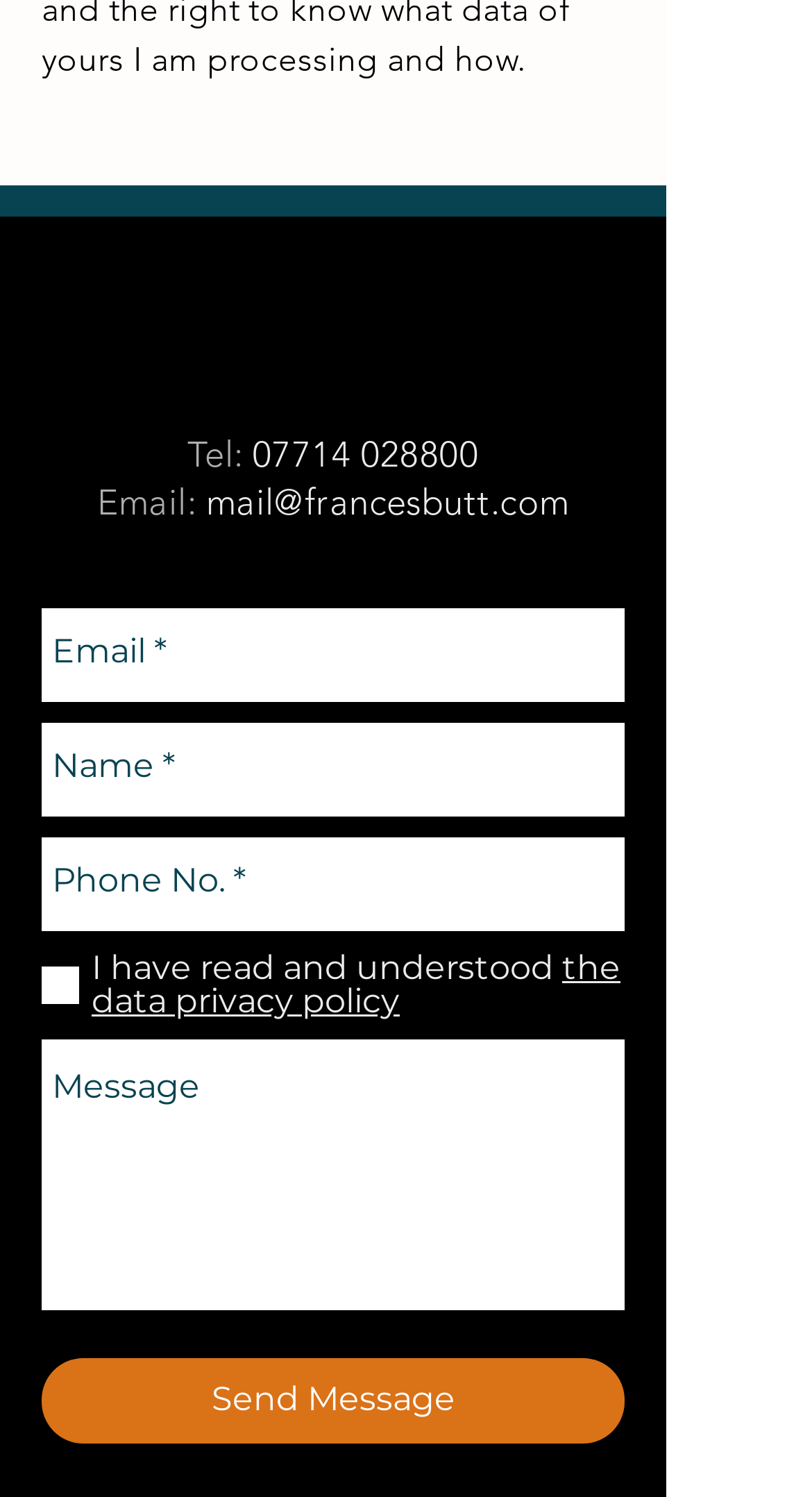Locate the bounding box coordinates of the area that needs to be clicked to fulfill the following instruction: "Click Send Message". The coordinates should be in the format of four float numbers between 0 and 1, namely [left, top, right, bottom].

[0.051, 0.907, 0.769, 0.964]